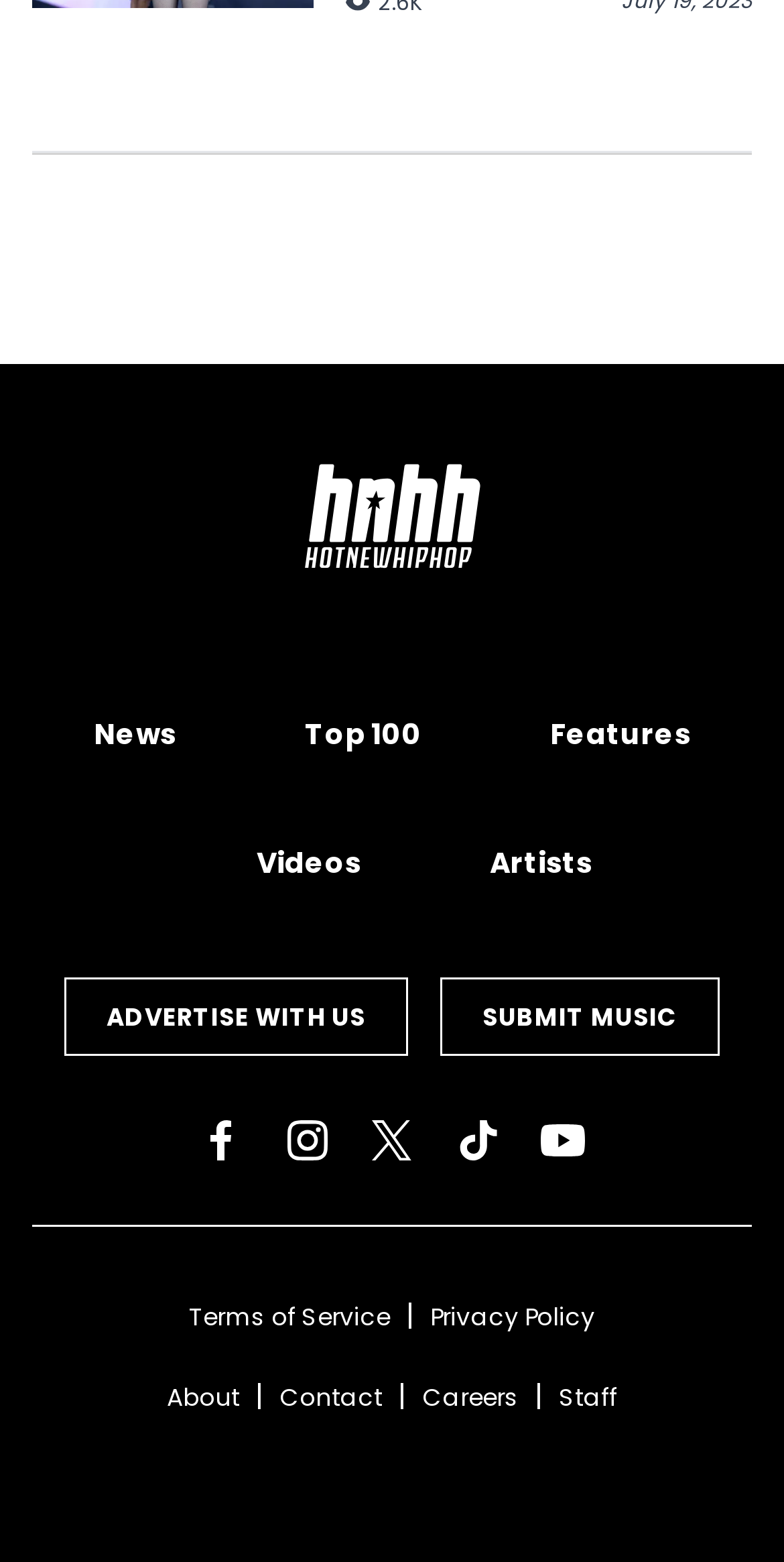Using the given description, provide the bounding box coordinates formatted as (top-left x, top-left y, bottom-right x, bottom-right y), with all values being floating point numbers between 0 and 1. Description: aria-label="Follow us on Twitter"

[0.472, 0.717, 0.528, 0.742]